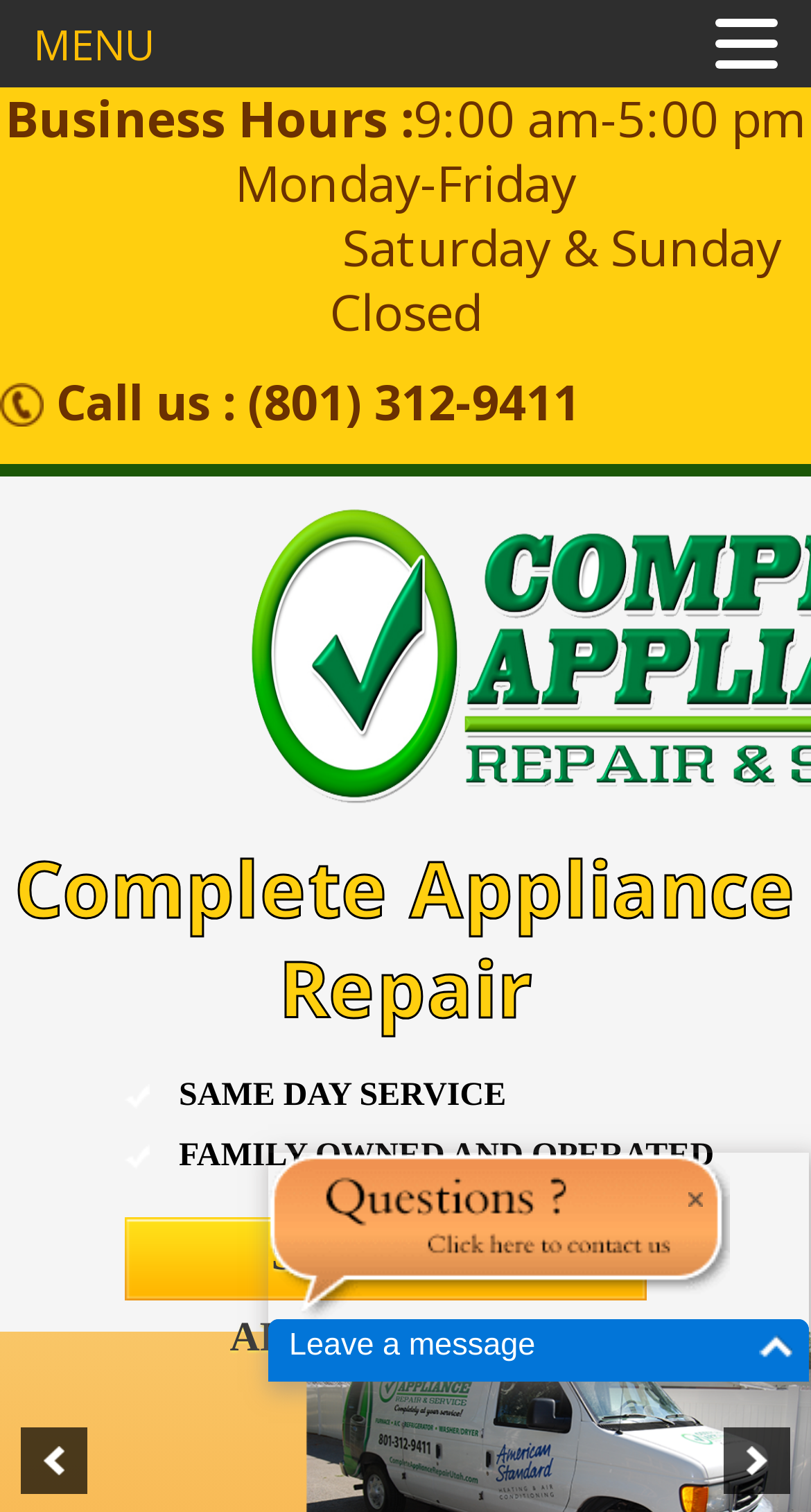What is the headline of the webpage?

TAG ARCHIVES: STOVETOPS